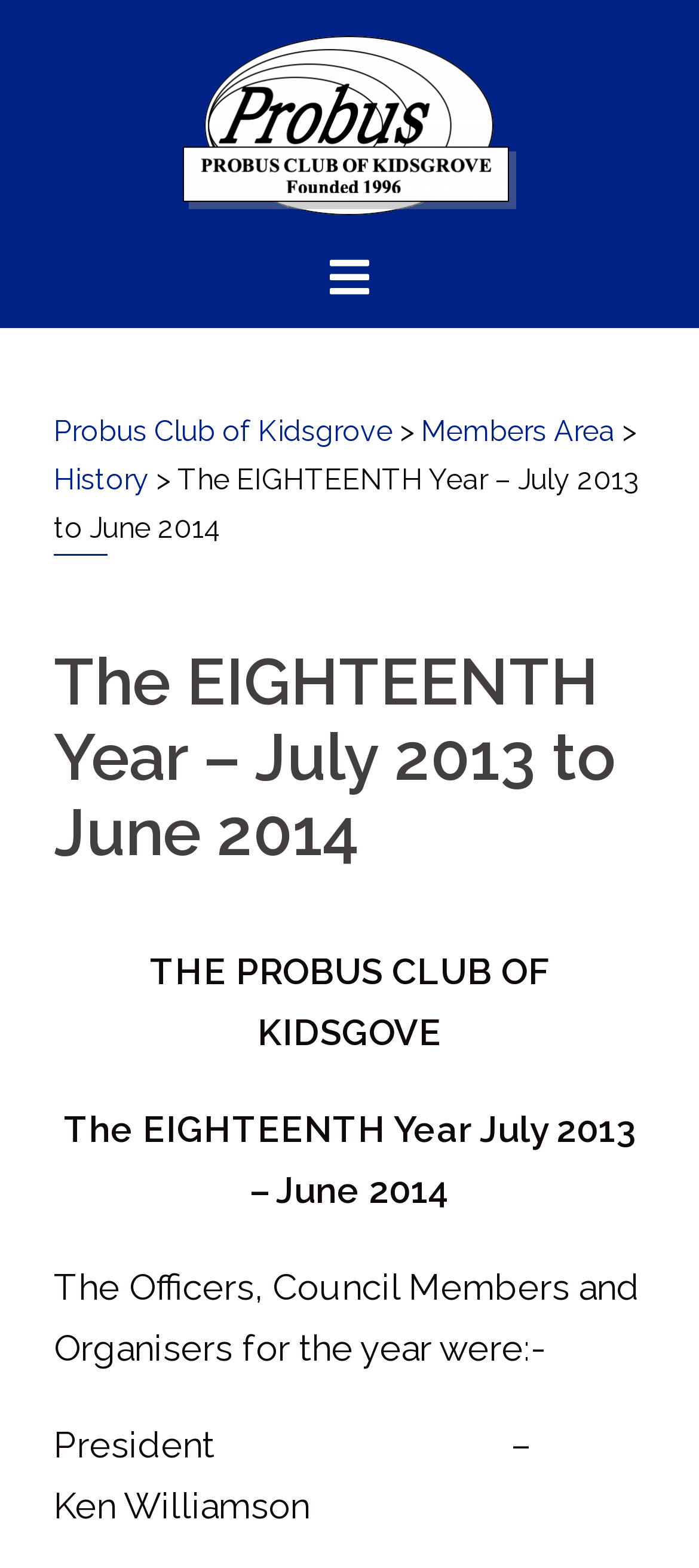What is the name of the club? Observe the screenshot and provide a one-word or short phrase answer.

Probus Club of Kidsgrove